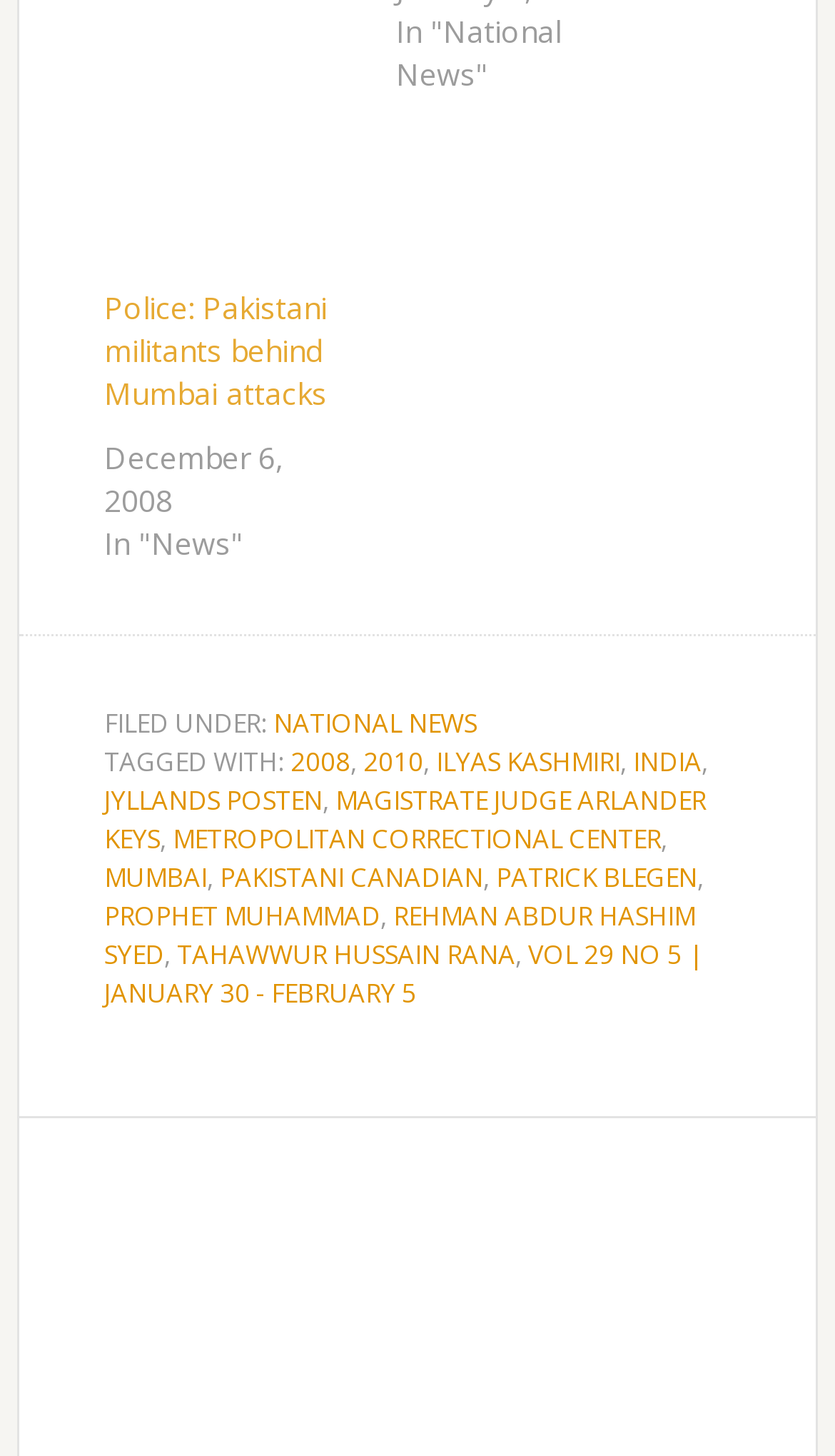Identify the bounding box coordinates of the HTML element based on this description: "Mumbai".

[0.125, 0.59, 0.248, 0.615]